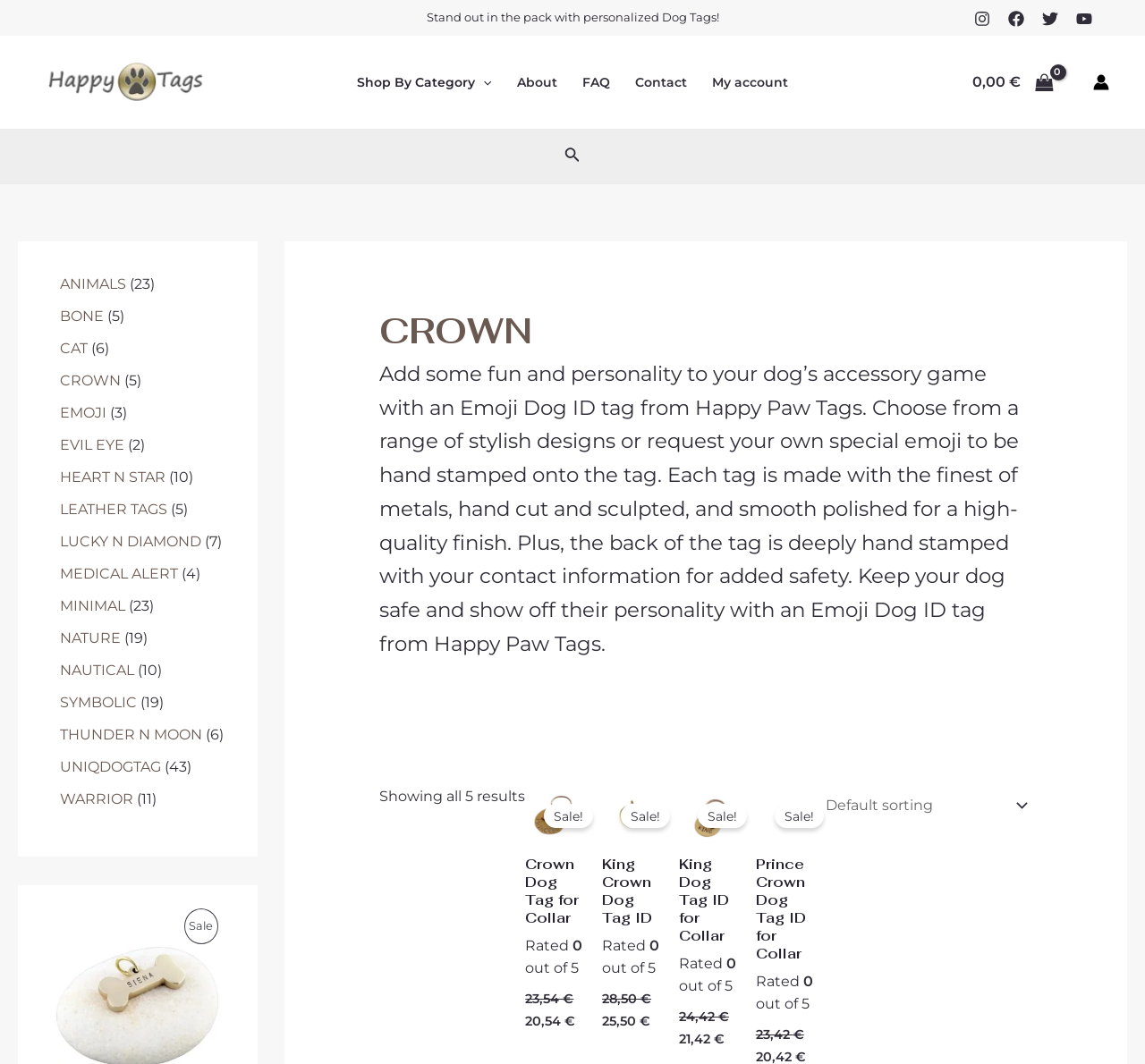What is the main purpose of the Emoji Dog ID tag?
Refer to the image and offer an in-depth and detailed answer to the question.

Based on the webpage content, the main purpose of the Emoji Dog ID tag is to add fun and personality to a dog's accessory game, as stated in the description. This suggests that the tag is not only functional but also serves as a fashion statement for dogs.